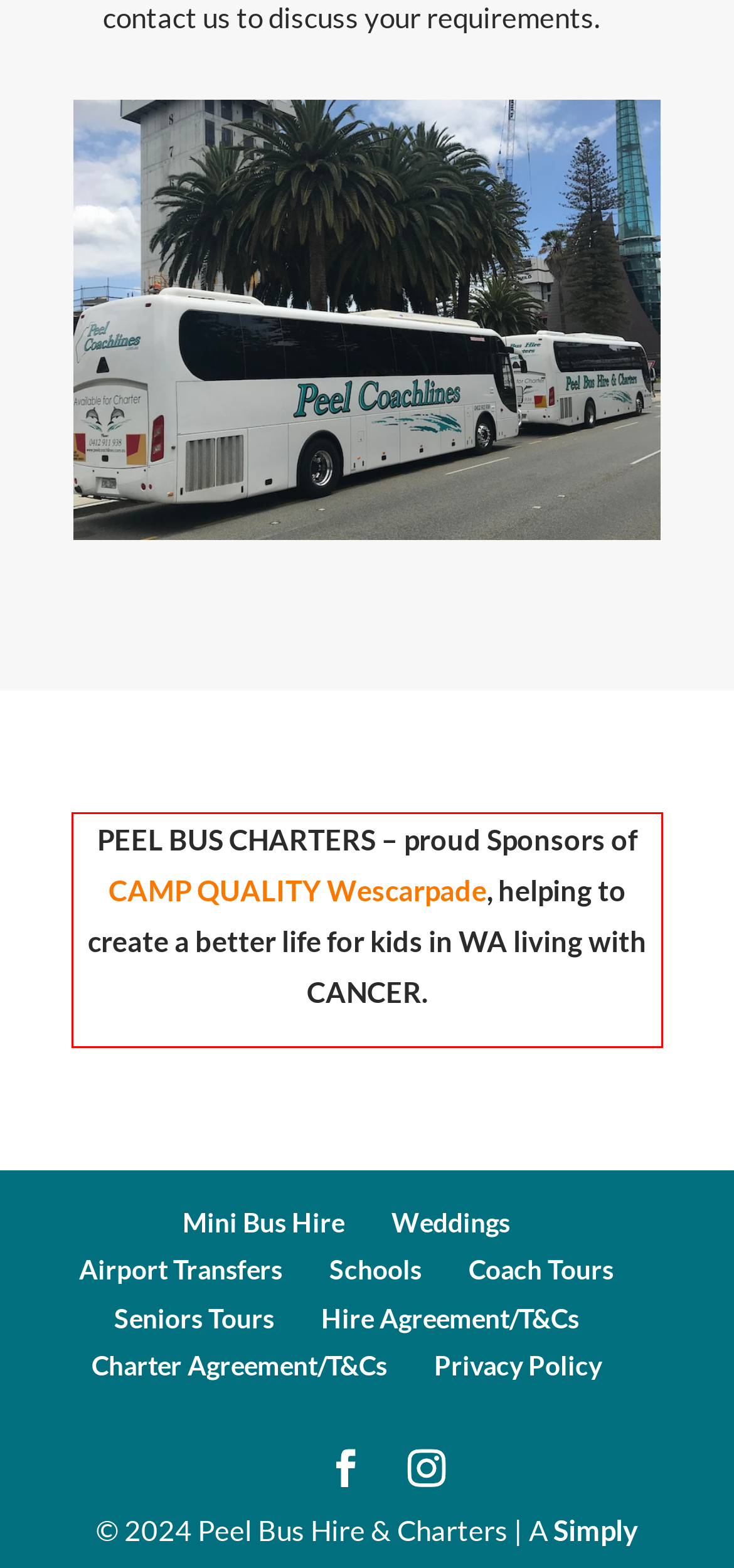You are presented with a webpage screenshot featuring a red bounding box. Perform OCR on the text inside the red bounding box and extract the content.

PEEL BUS CHARTERS – proud Sponsors of CAMP QUALITY Wescarpade, helping to create a better life for kids in WA living with CANCER.